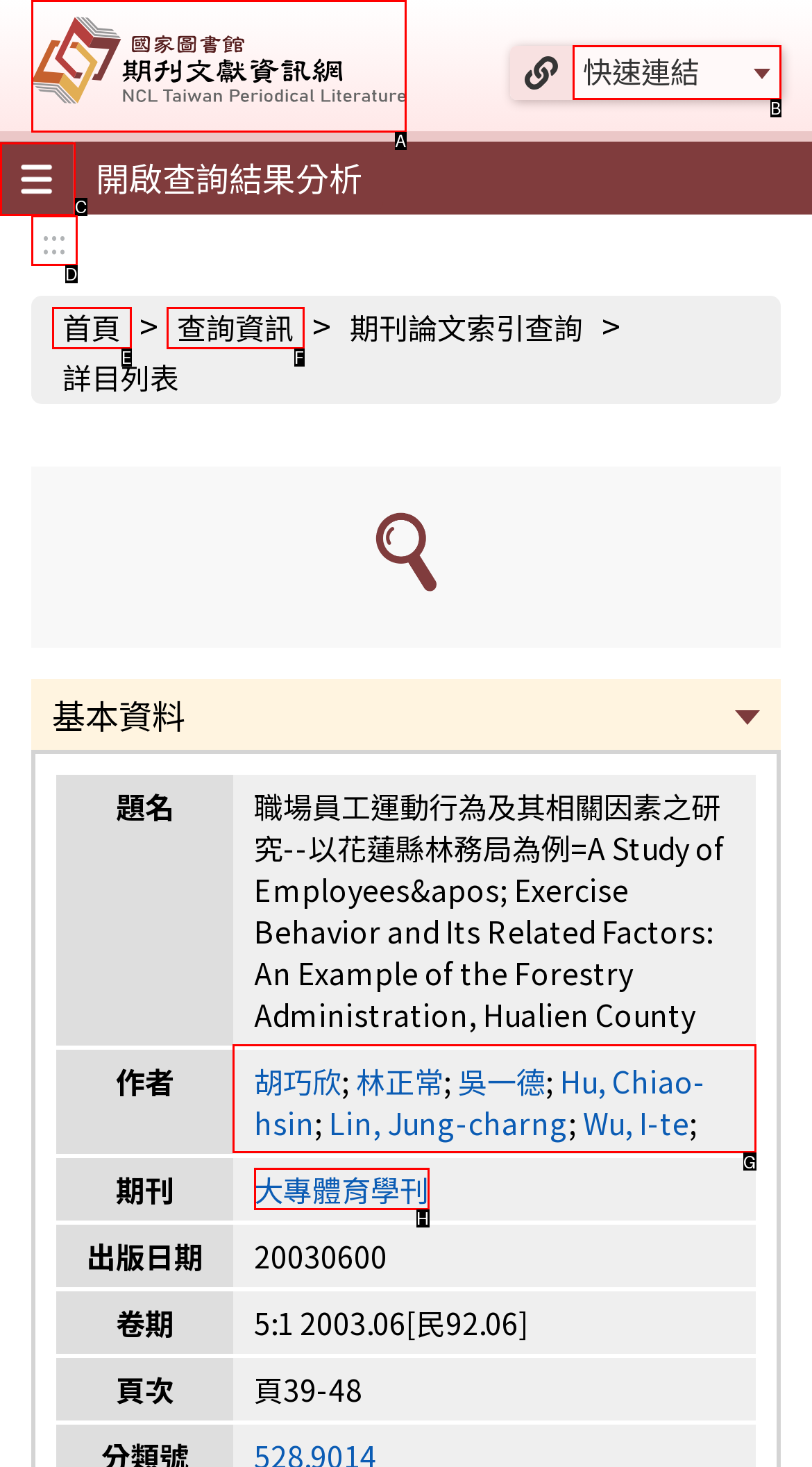Identify the correct option to click in order to accomplish the task: Check the '作者' information Provide your answer with the letter of the selected choice.

G